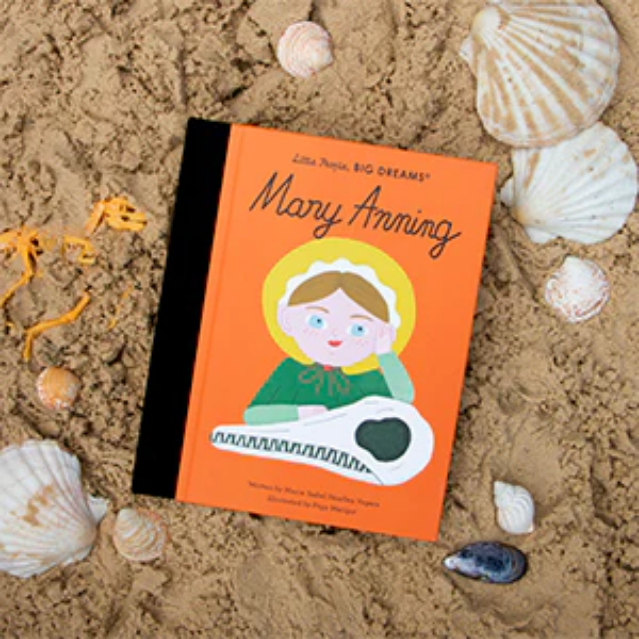What natural elements surround the book?
Based on the visual content, answer with a single word or a brief phrase.

Seashells and sandy textures